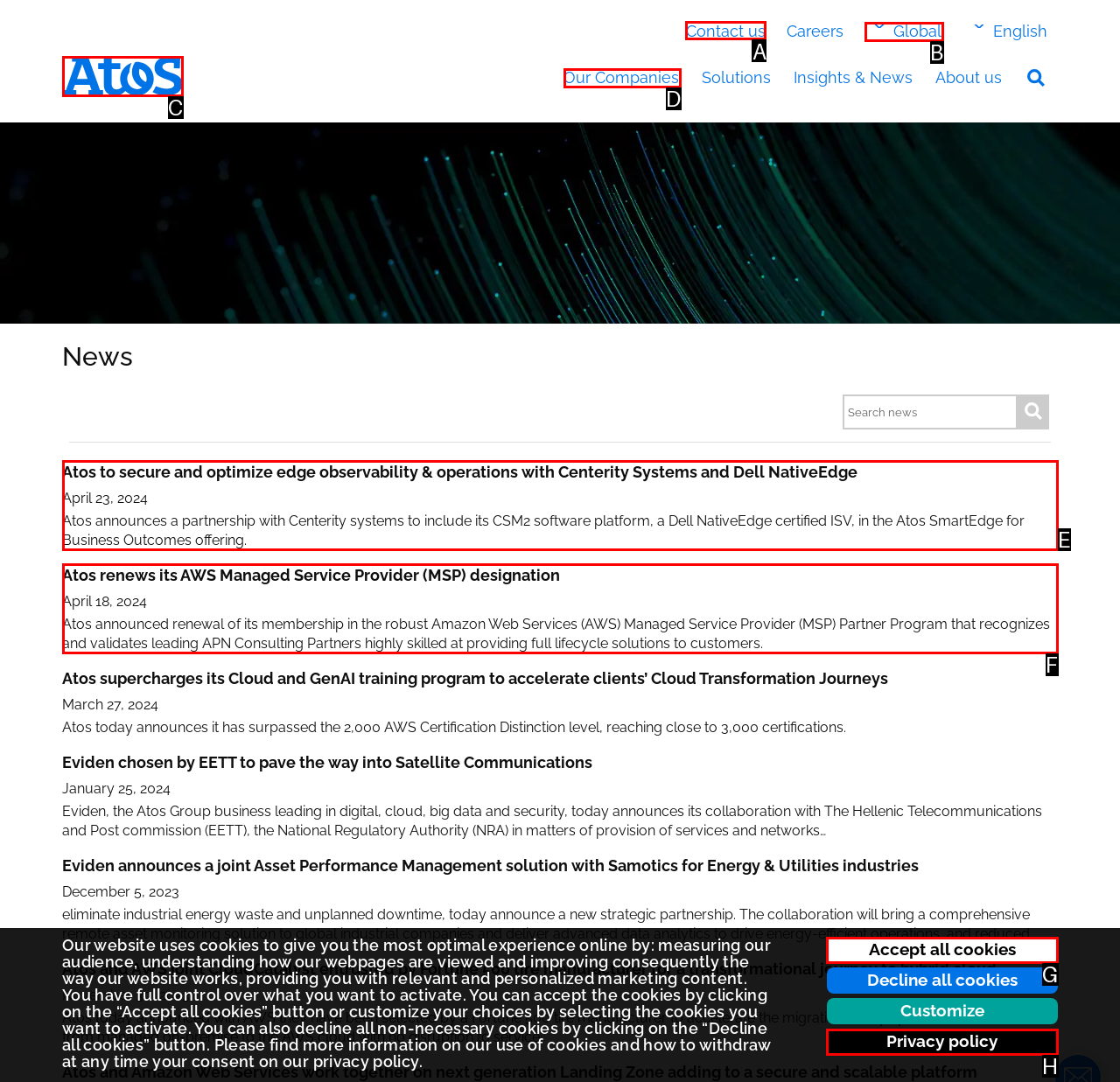Identify the letter of the UI element you should interact with to perform the task: Click on 'Contact us'
Reply with the appropriate letter of the option.

A